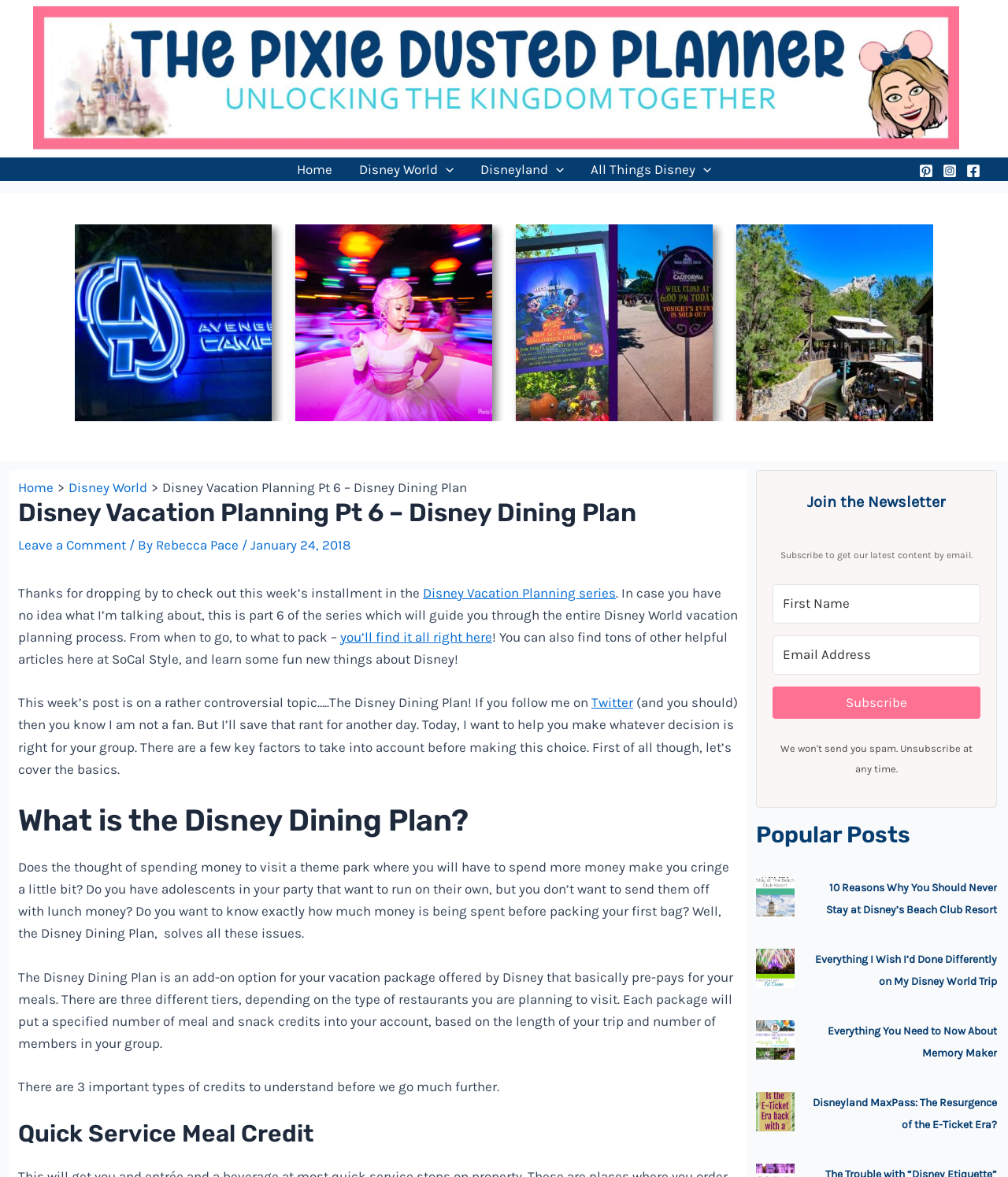What is the purpose of the Disney Dining Plan?
Look at the screenshot and give a one-word or phrase answer.

To pre-pay for meals